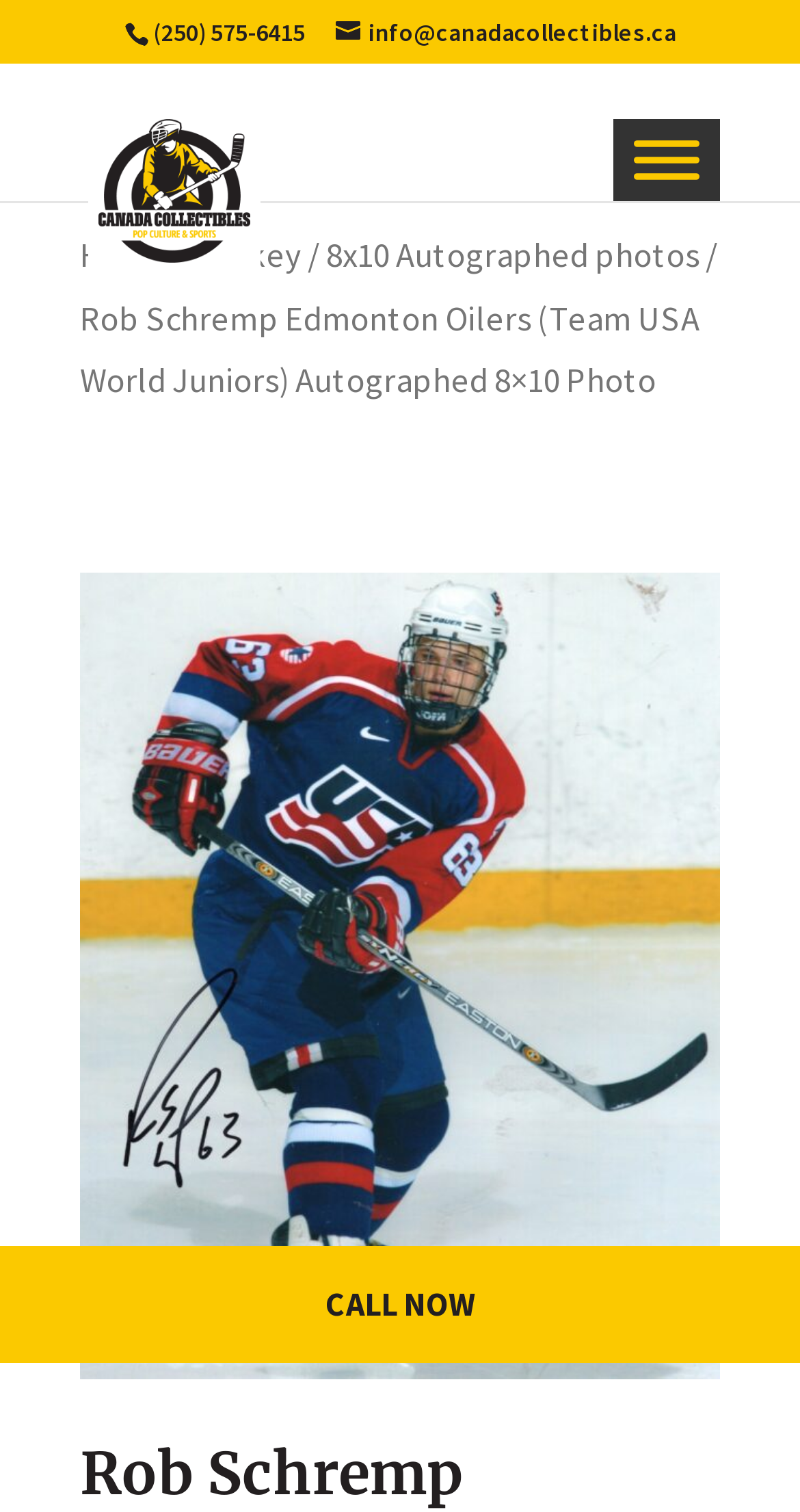Please identify the bounding box coordinates of the element's region that I should click in order to complete the following instruction: "Call the phone number". The bounding box coordinates consist of four float numbers between 0 and 1, i.e., [left, top, right, bottom].

[0.191, 0.011, 0.381, 0.031]